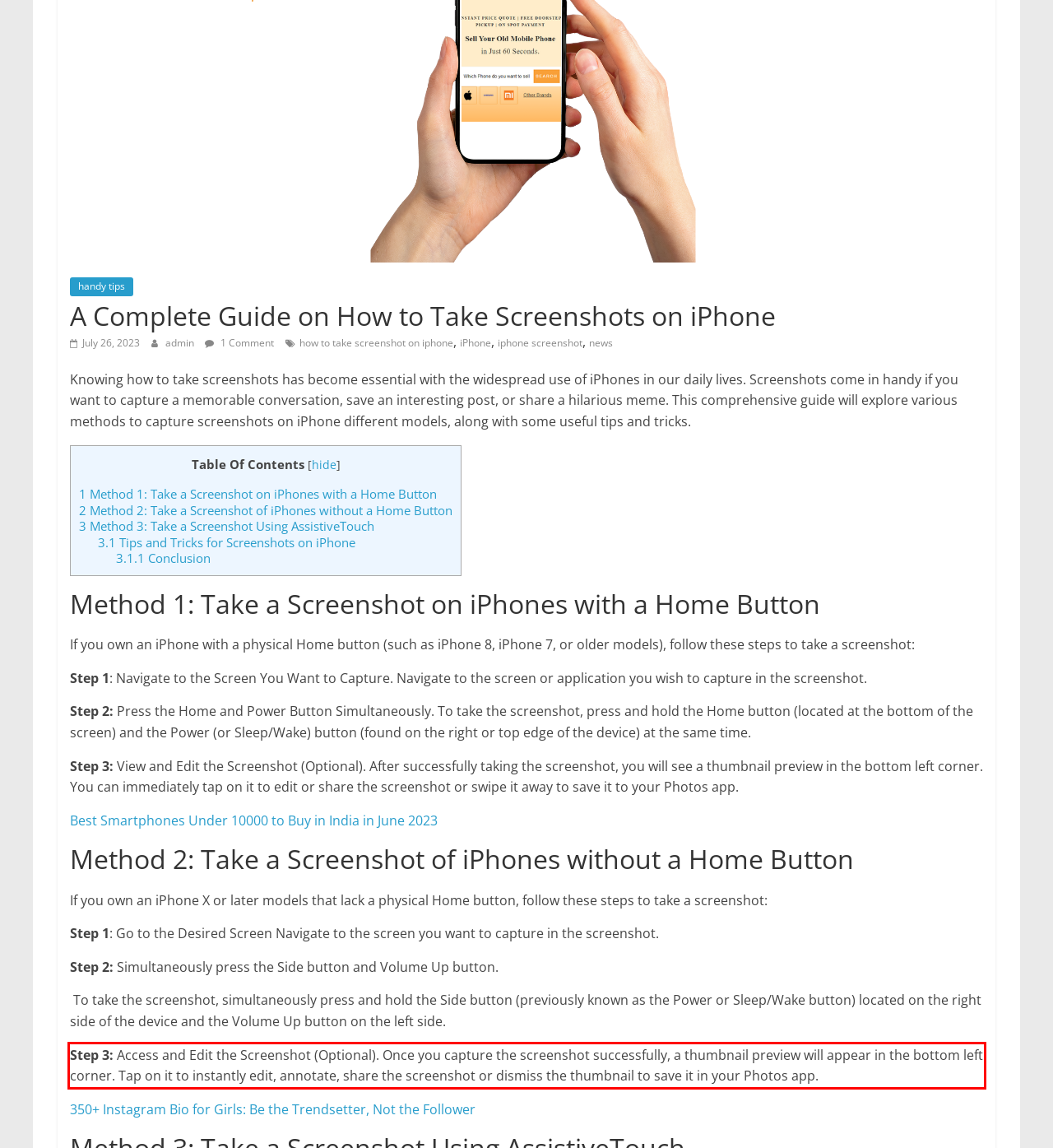Please look at the webpage screenshot and extract the text enclosed by the red bounding box.

Step 3: Access and Edit the Screenshot (Optional). Once you capture the screenshot successfully, a thumbnail preview will appear in the bottom left corner. Tap on it to instantly edit, annotate, share the screenshot or dismiss the thumbnail to save it in your Photos app.